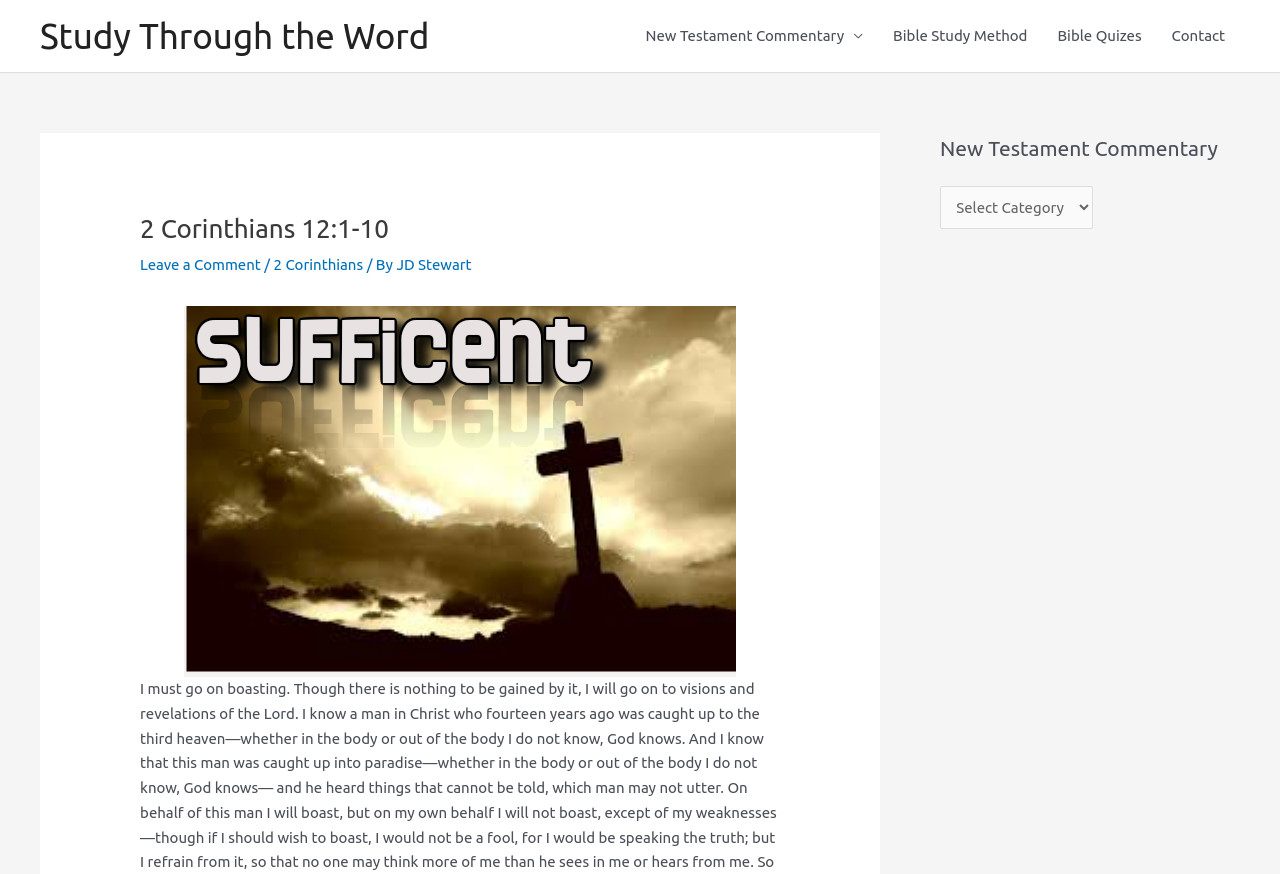Determine the coordinates of the bounding box that should be clicked to complete the instruction: "Select Bible Study Method". The coordinates should be represented by four float numbers between 0 and 1: [left, top, right, bottom].

[0.686, 0.007, 0.814, 0.076]